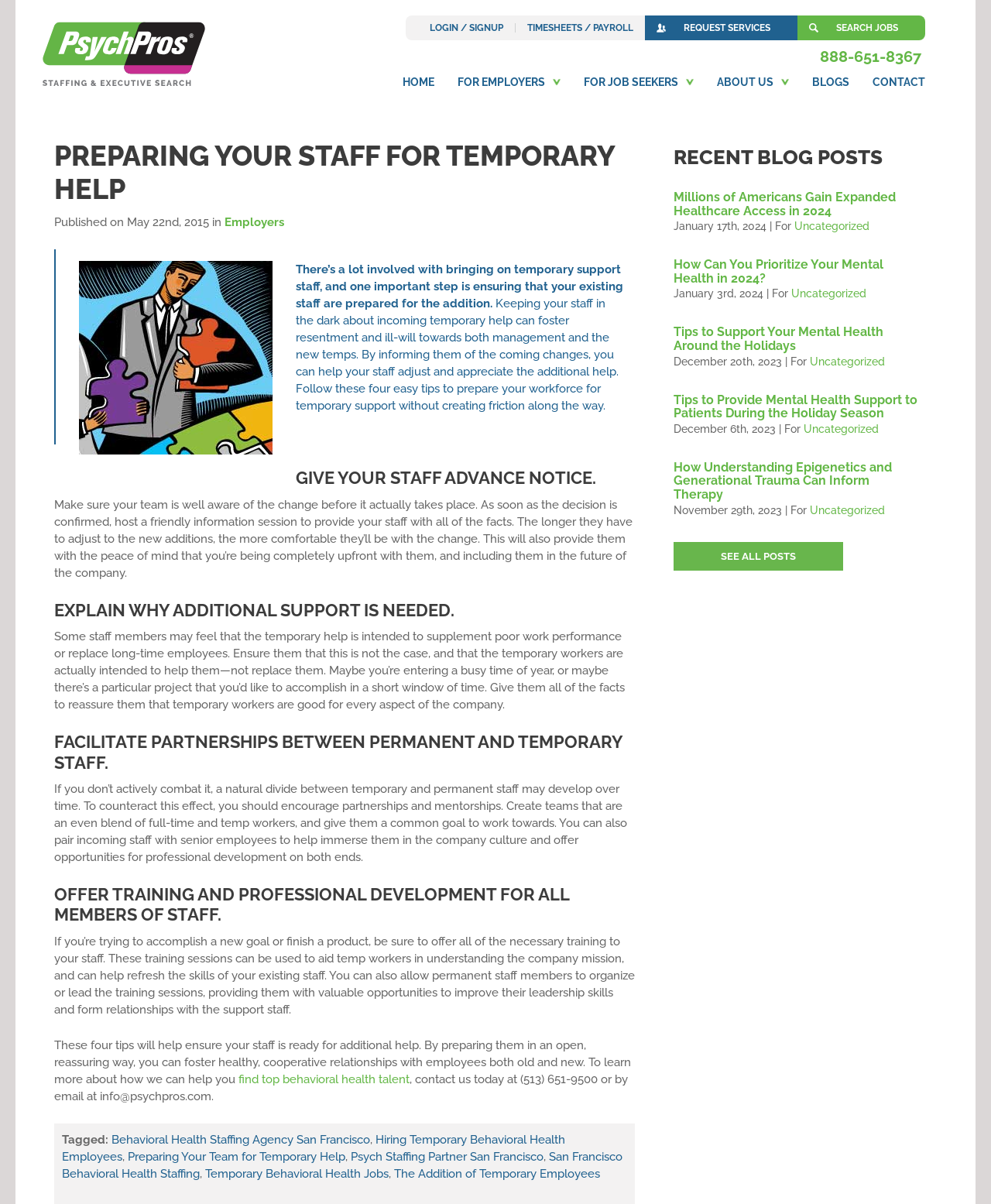Based on the image, provide a detailed and complete answer to the question: 
How can partnerships between permanent and temporary staff be facilitated?

I found the answer by reading the static text element with the content 'Create teams that are an even blend of full-time and temp workers, and give them a common goal to work towards.' located at the coordinates [0.055, 0.649, 0.633, 0.718].